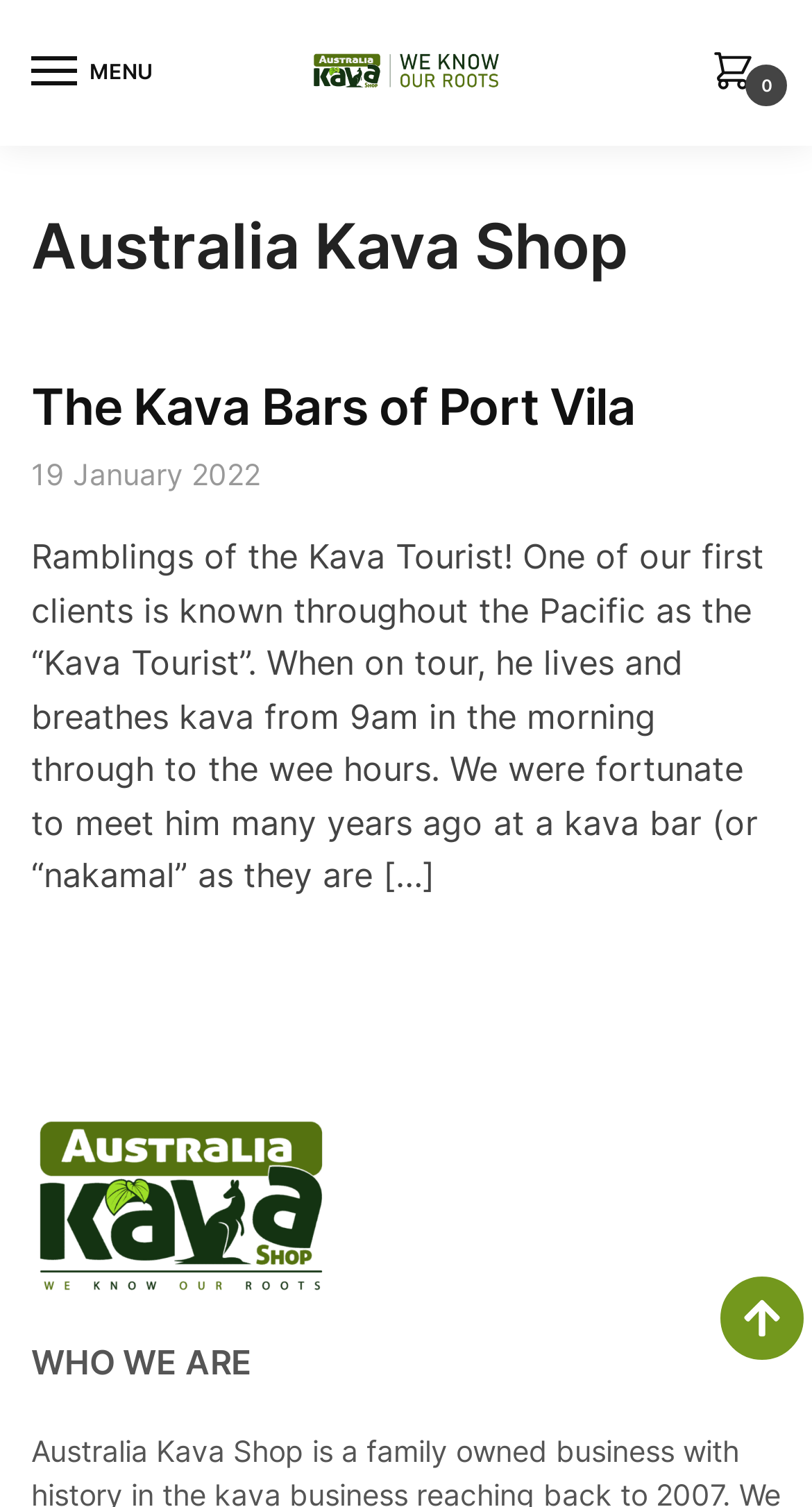Answer the question with a single word or phrase: 
What is the title of the latest article?

The Kava Bars of Port Vila